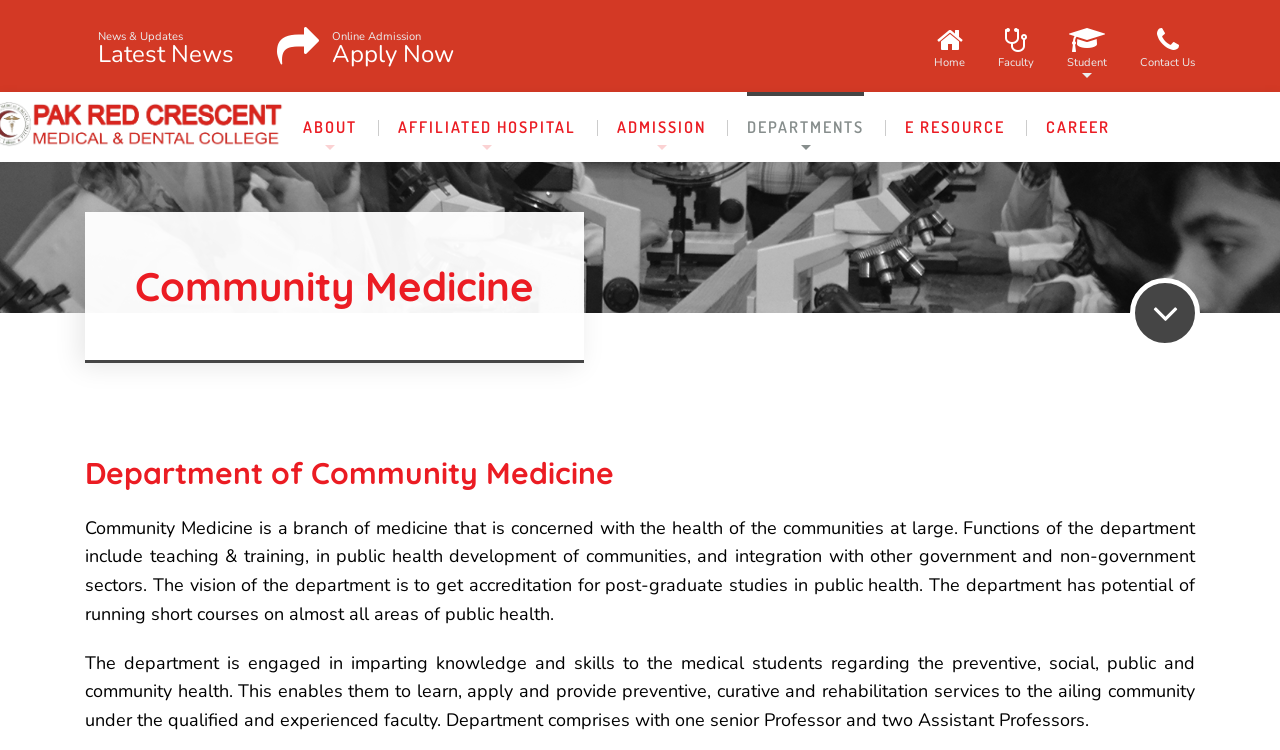Extract the bounding box of the UI element described as: "News & Updates latest news".

[0.077, 0.044, 0.183, 0.078]